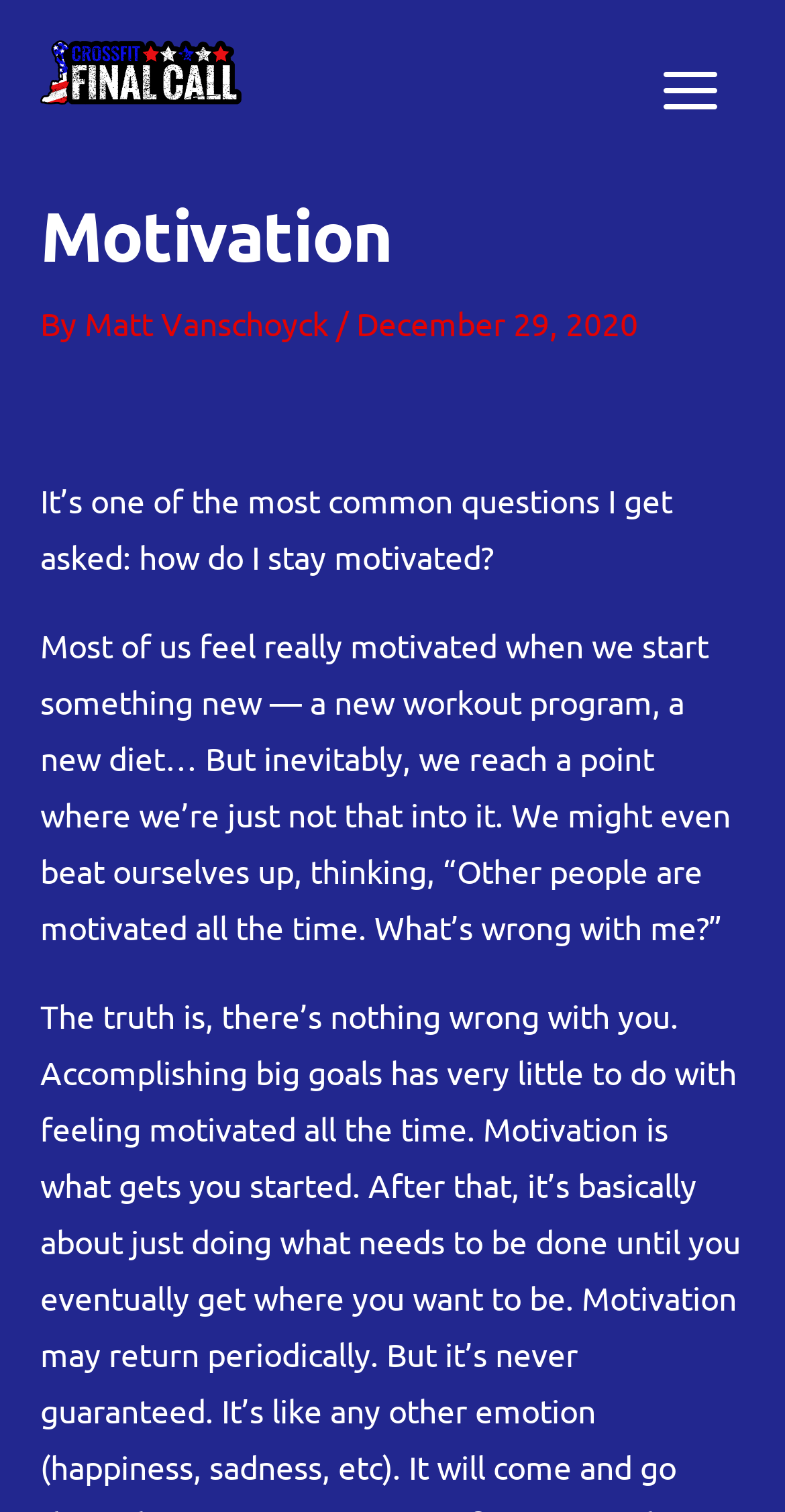Offer a detailed explanation of the webpage layout and contents.

The webpage is about motivation, specifically discussing how to stay motivated. At the top left of the page, there is a link. On the top right, there is a button labeled "MAIN MENU" with an image beside it. Below the button, there is a header section that spans the width of the page, containing a heading "Motivation" and additional text "By Matt Vanschoyck / December 29, 2020". 

Below the header section, there is a paragraph of text that asks the question "how do I stay motivated?" and explains that people often feel motivated when starting something new, but eventually lose interest. The text also mentions that people may feel guilty for not being motivated all the time.